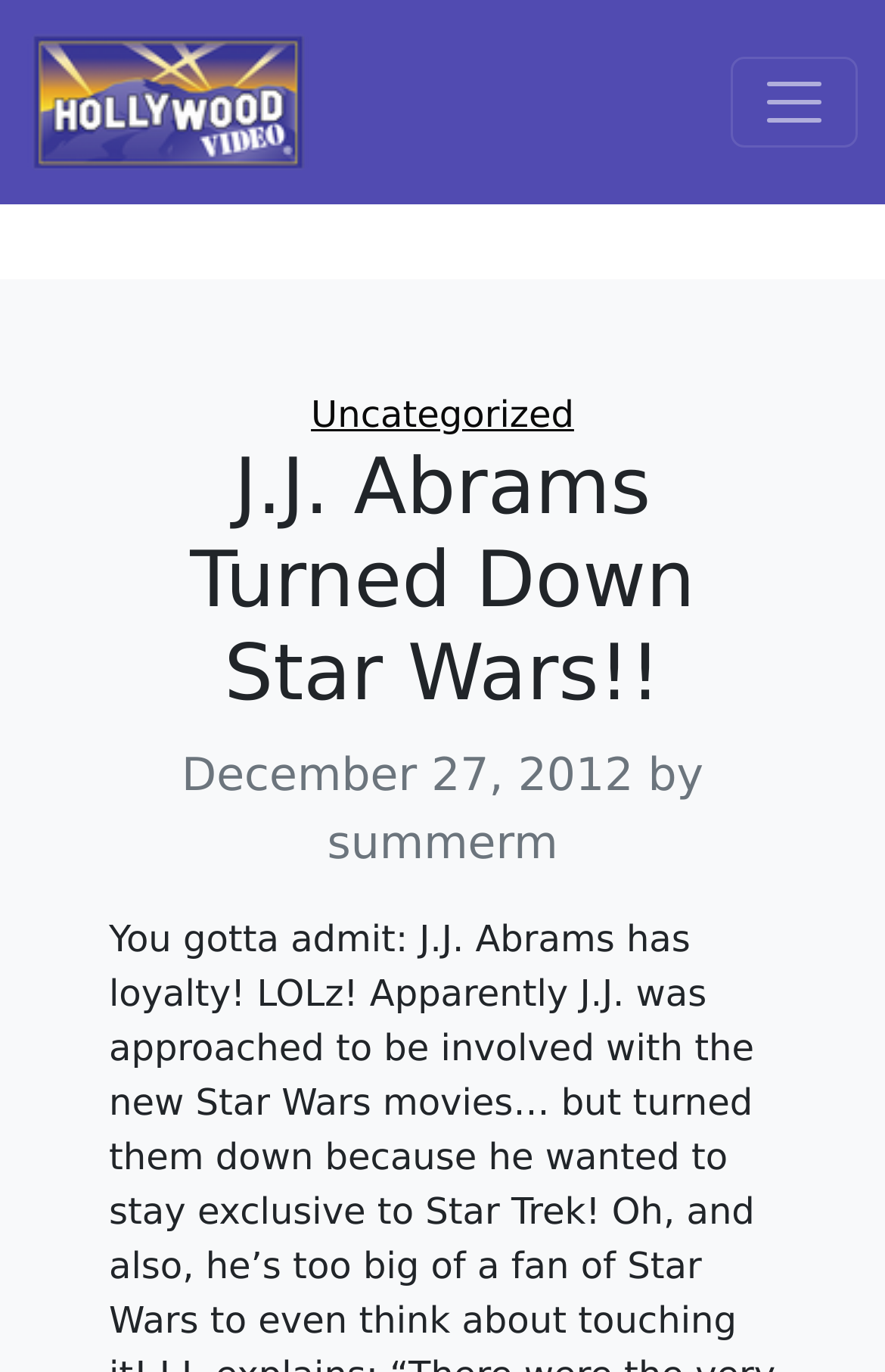When was the current article published?
Could you answer the question in a detailed manner, providing as much information as possible?

I found the publication date by looking at the article metadata, where I saw the text 'December 27, 2012', which indicates that the article was published on this date.